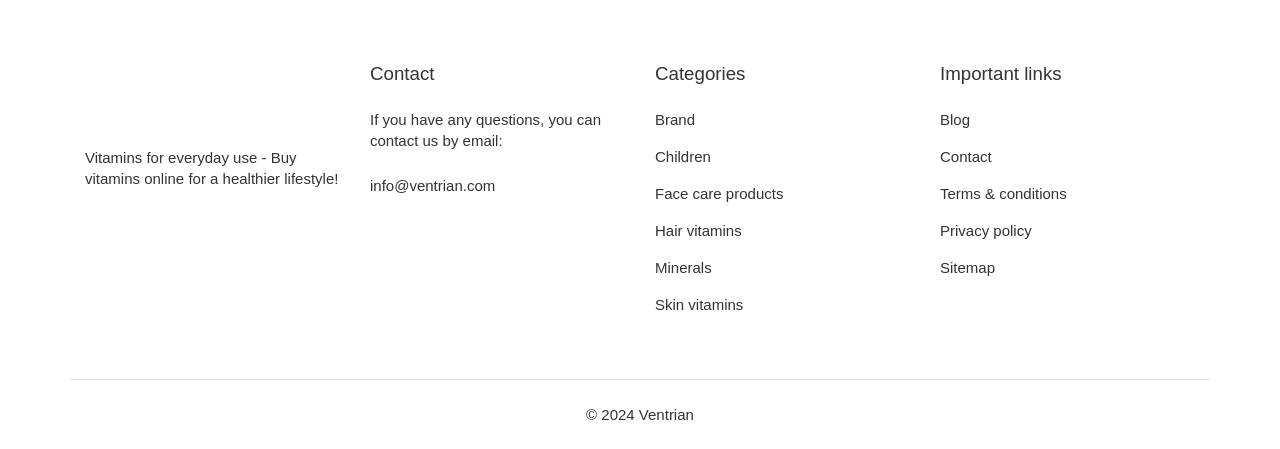Determine the bounding box coordinates of the clickable area required to perform the following instruction: "Contact us by email". The coordinates should be represented as four float numbers between 0 and 1: [left, top, right, bottom].

[0.289, 0.394, 0.387, 0.432]